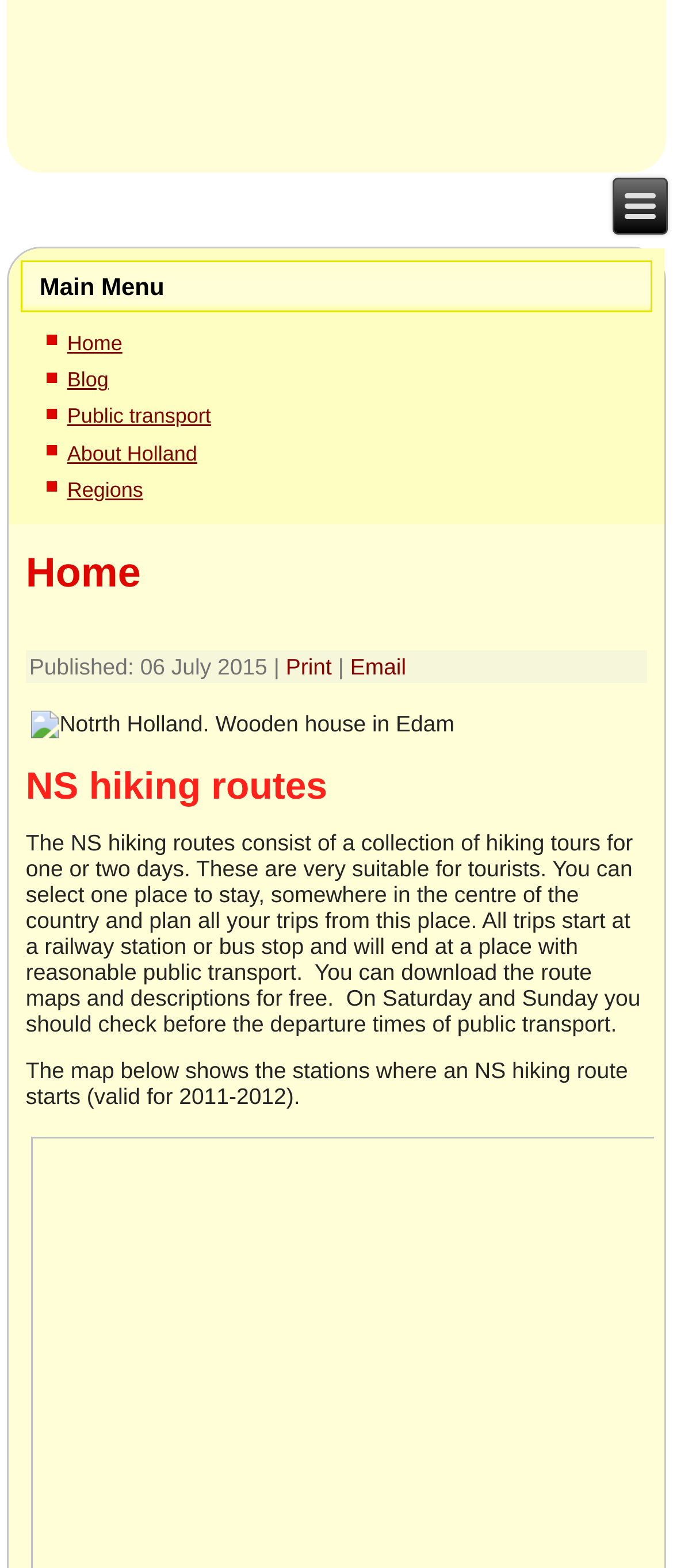Identify the bounding box coordinates for the UI element described as follows: Print. Use the format (top-left x, top-left y, bottom-right x, bottom-right y) and ensure all values are floating point numbers between 0 and 1.

[0.424, 0.417, 0.502, 0.434]